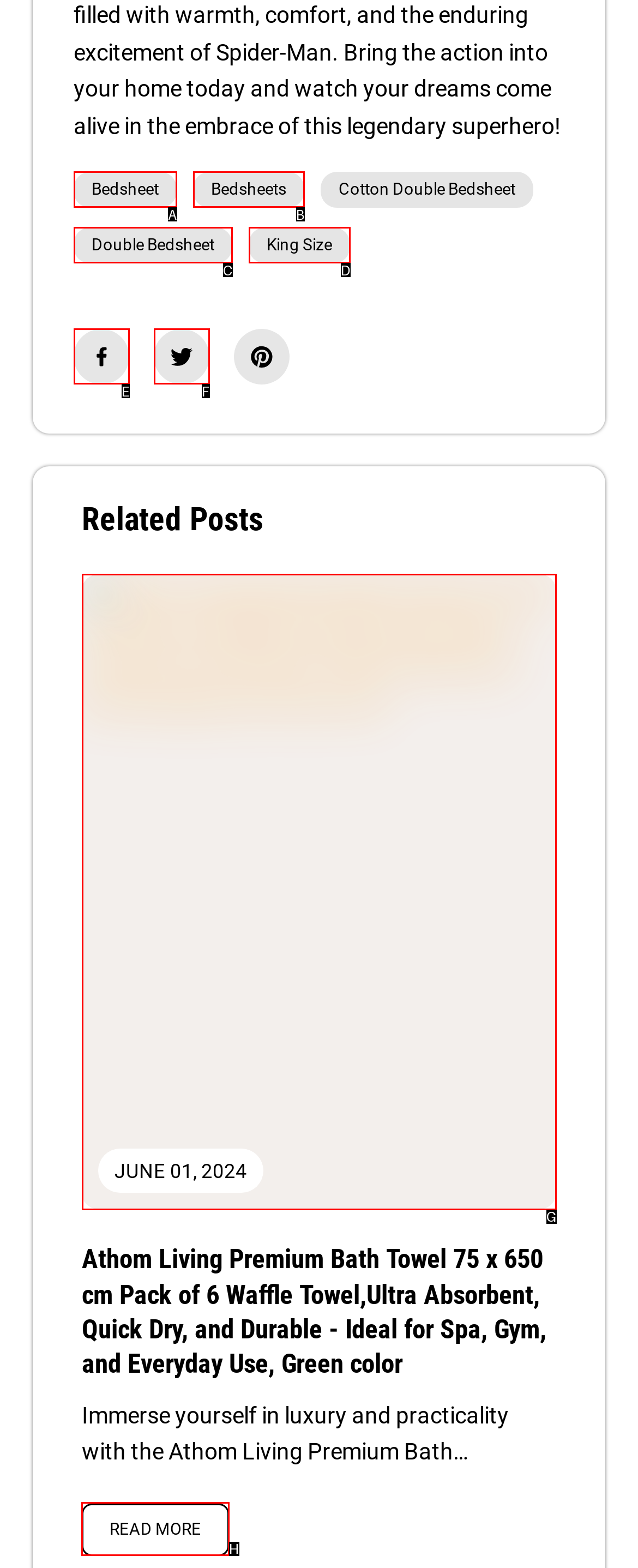Tell me which one HTML element I should click to complete the following task: Read more about Athom Living Premium Bath Towel Answer with the option's letter from the given choices directly.

H